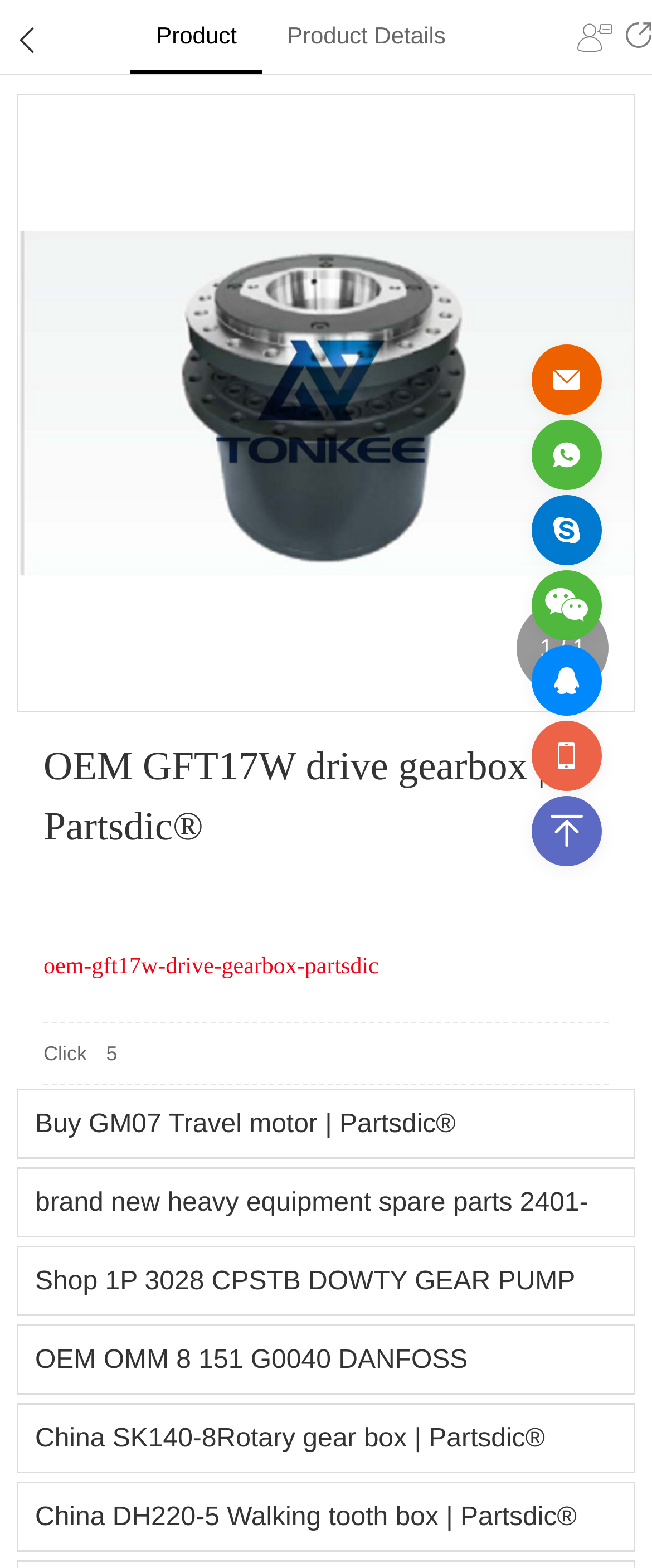Extract the main heading text from the webpage.

OEM GFT17W drive gearbox | Partsdic®